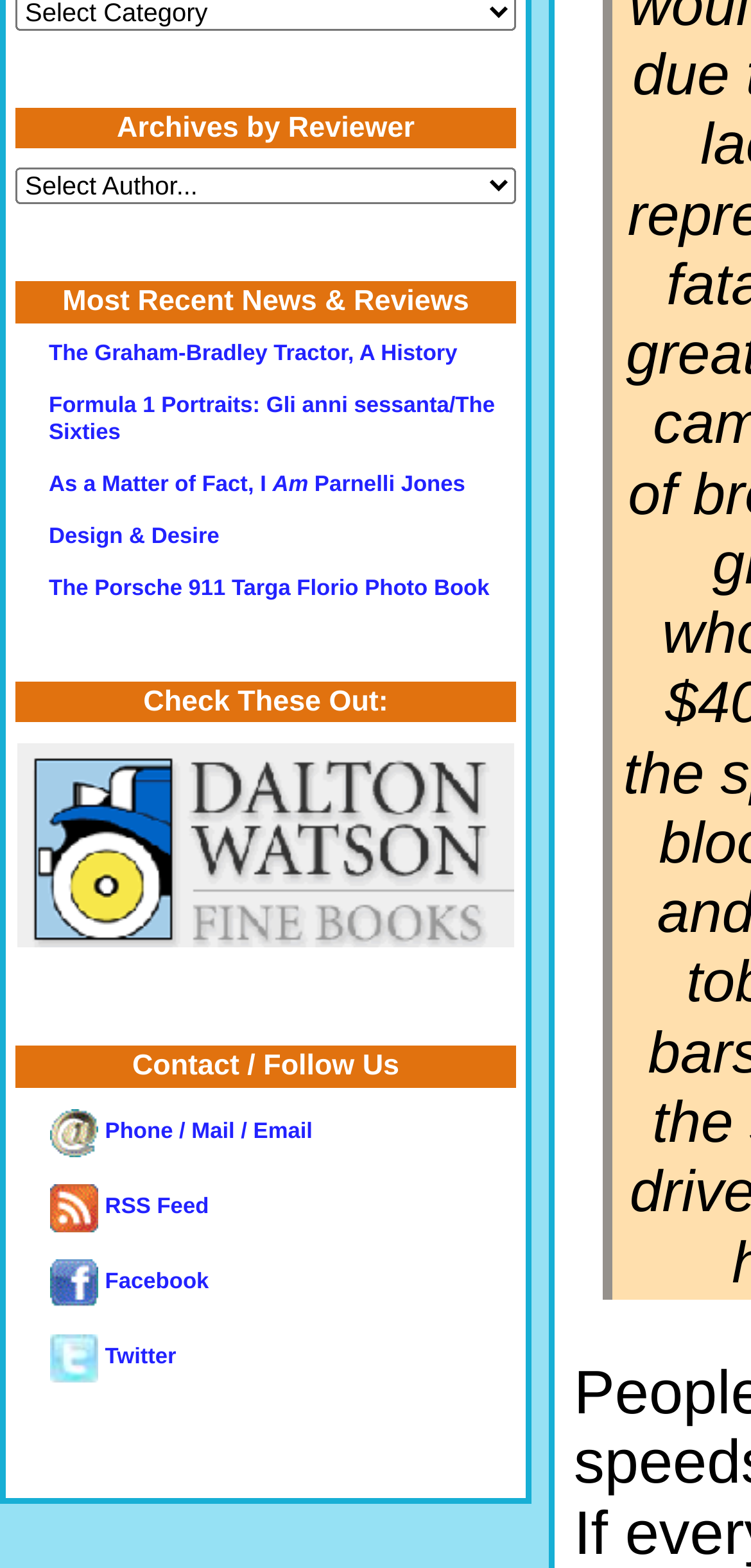Extract the bounding box of the UI element described as: "alt="Dalton Watson.gif" title="Dalton Watson.gif"".

[0.023, 0.589, 0.685, 0.607]